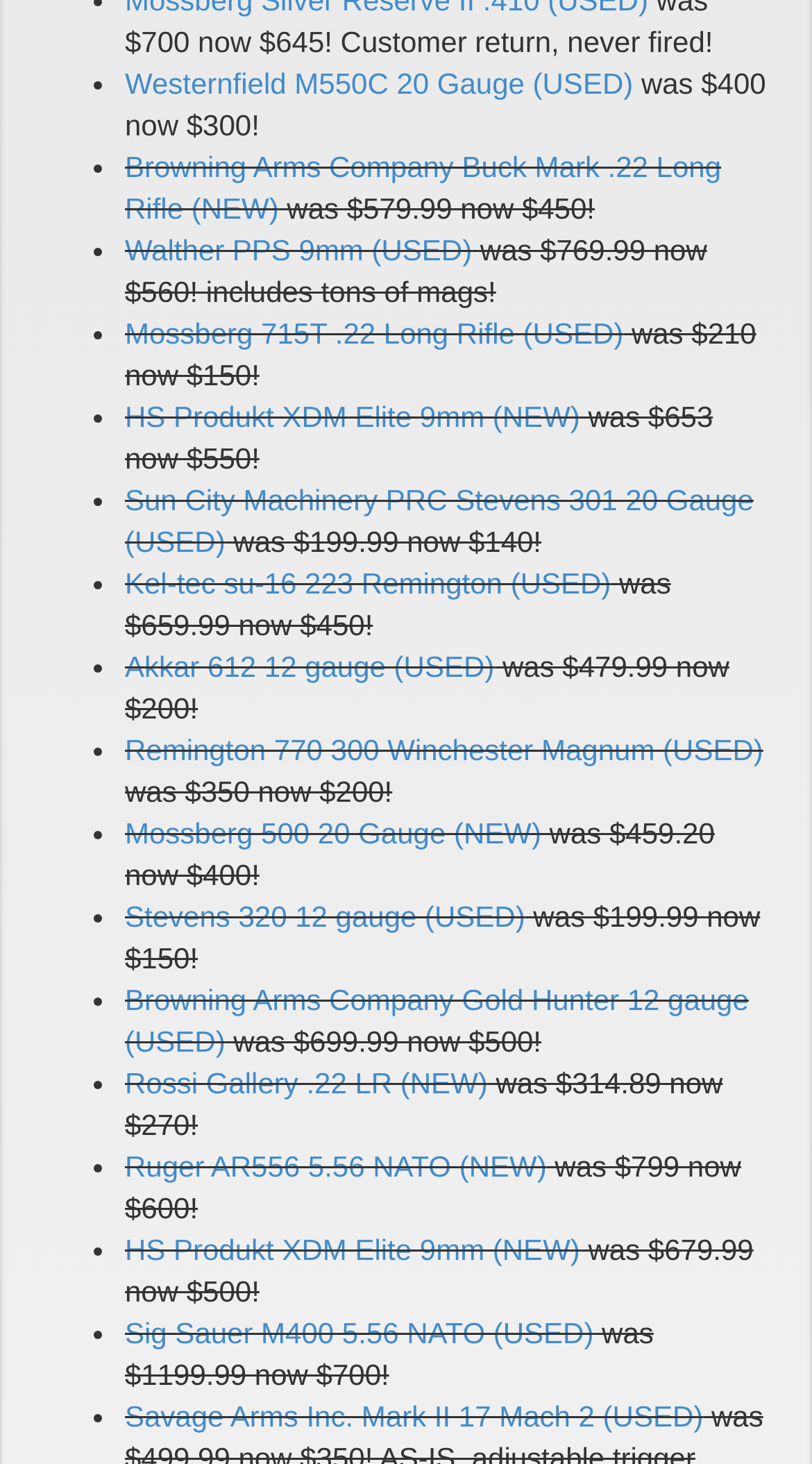Provide a one-word or short-phrase response to the question:
What is the price of Westernfield M550C 20 Gauge?

$300